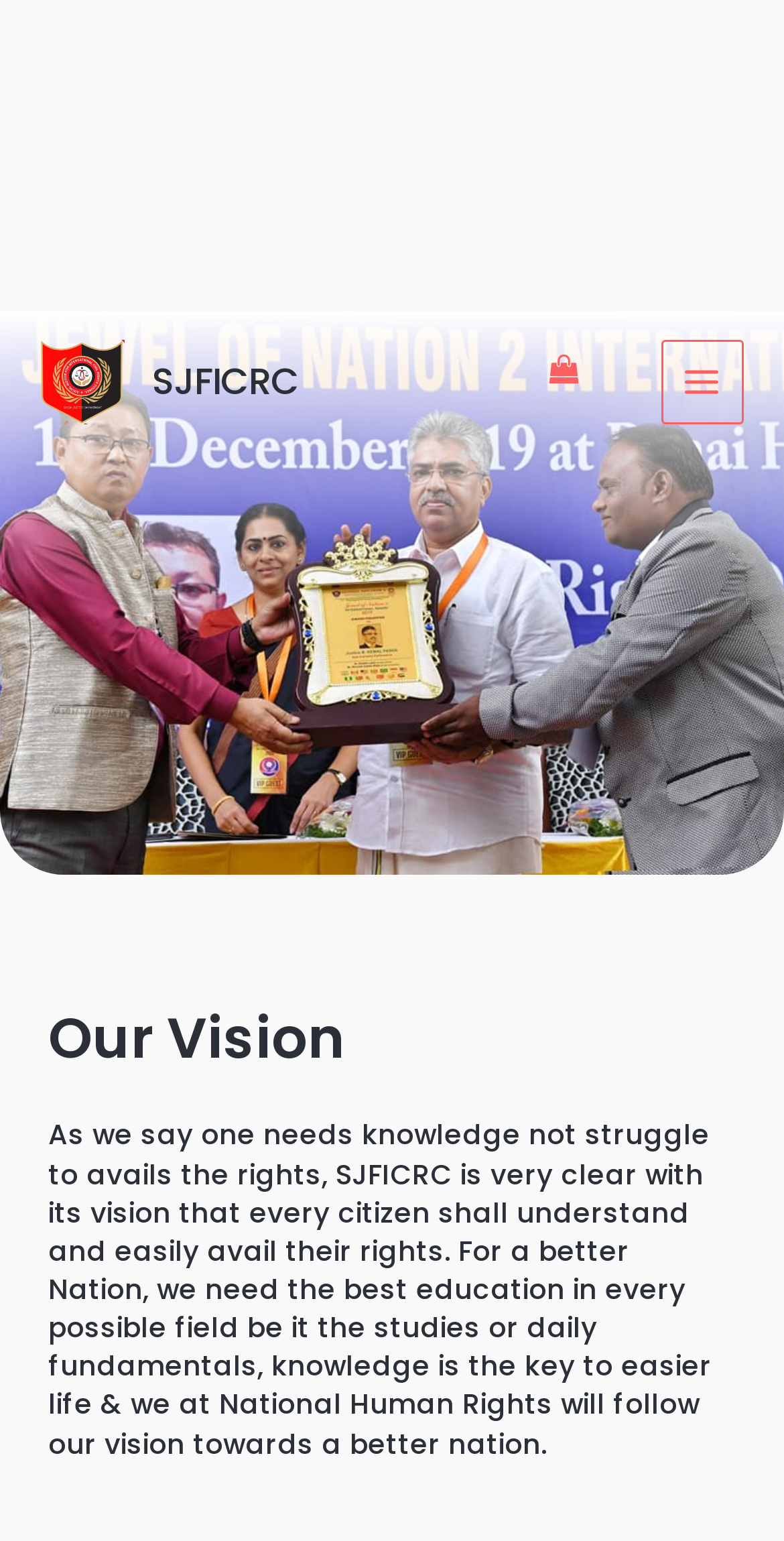Please answer the following question using a single word or phrase: 
What is the name of the organization?

SJFICRC